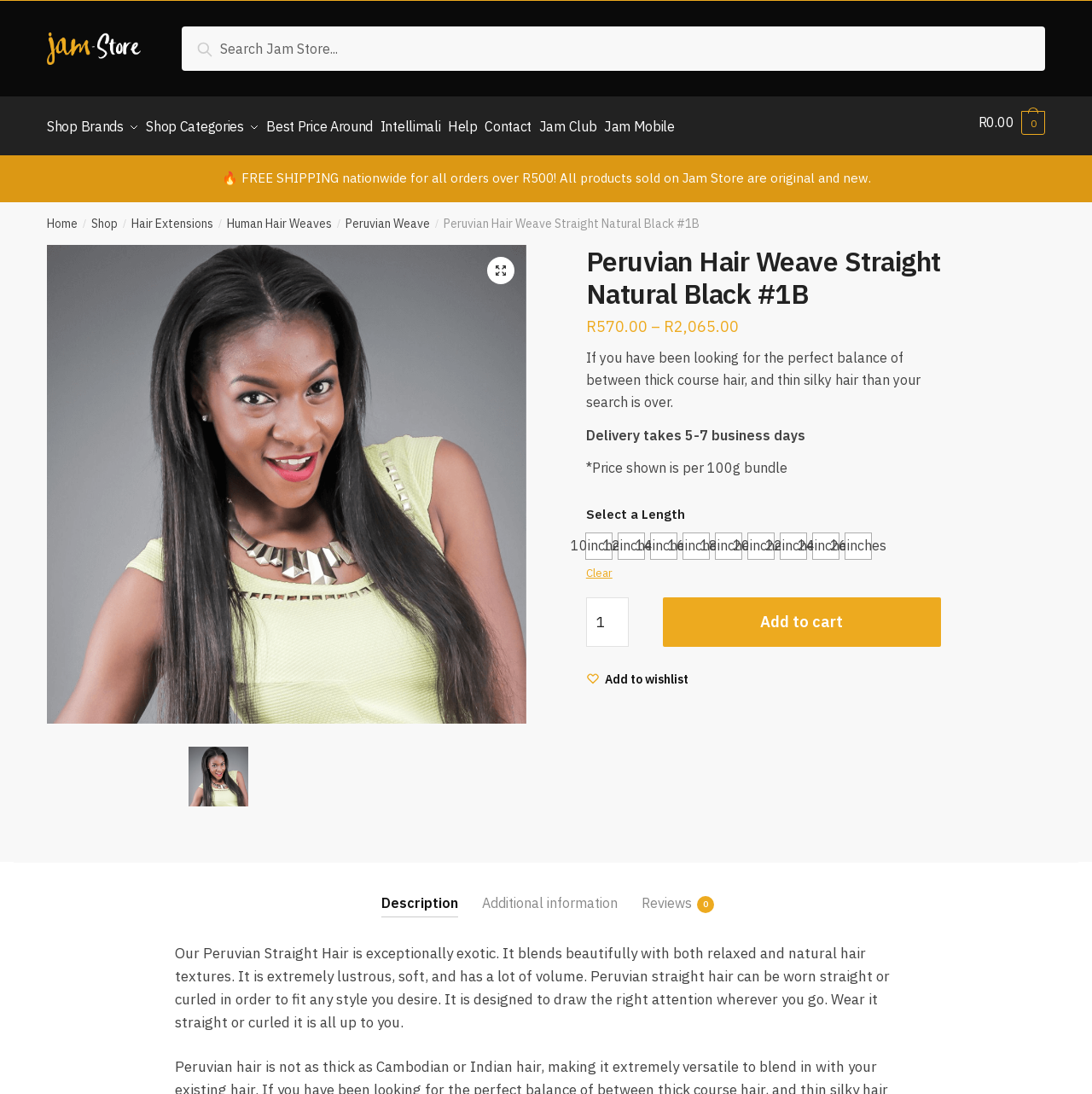Please find and report the bounding box coordinates of the element to click in order to perform the following action: "Select a length for the hair weave". The coordinates should be expressed as four float numbers between 0 and 1, in the format [left, top, right, bottom].

[0.537, 0.477, 0.866, 0.507]